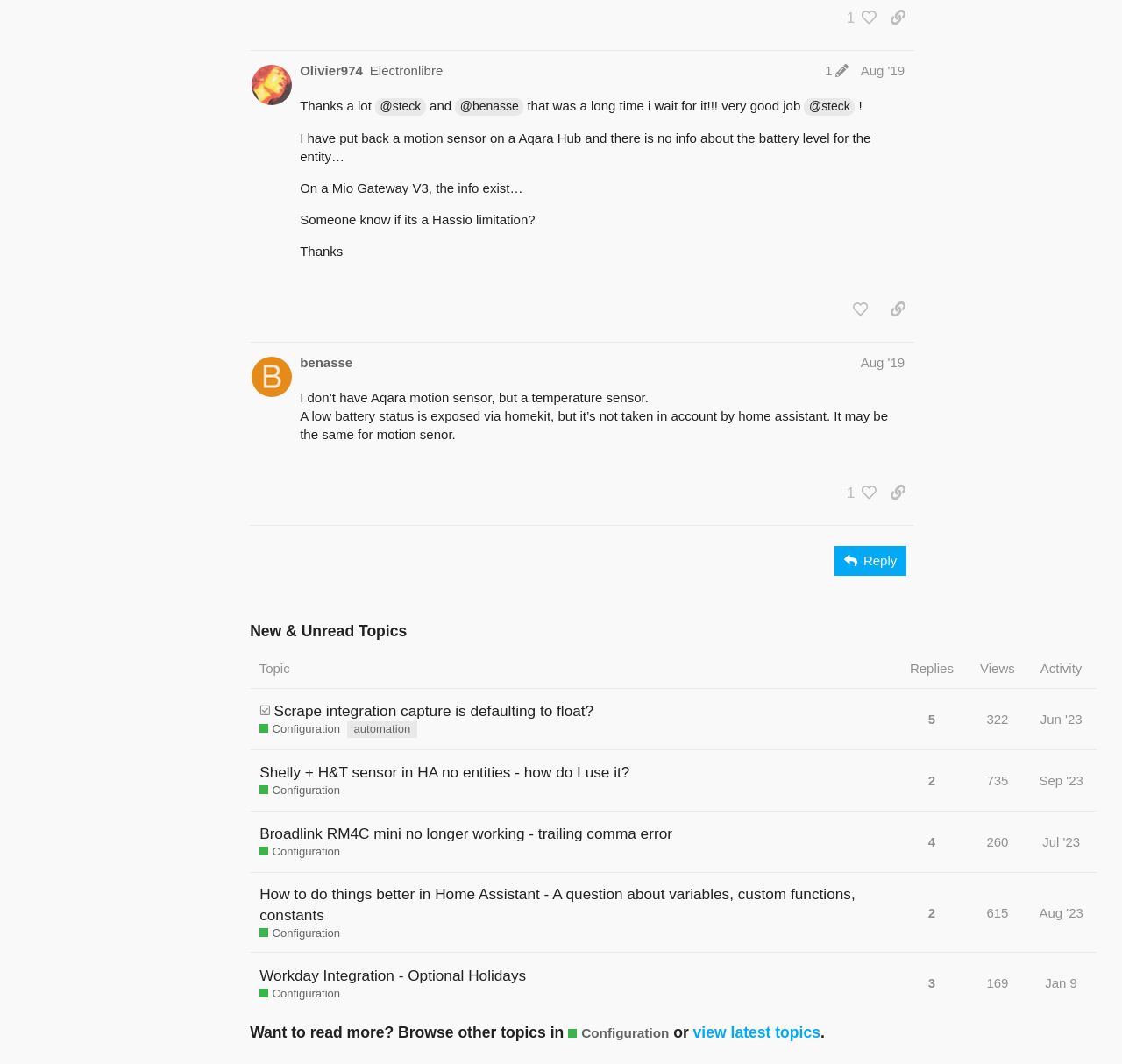Please predict the bounding box coordinates of the element's region where a click is necessary to complete the following instruction: "copy a link to this post to clipboard". The coordinates should be represented by four float numbers between 0 and 1, i.e., [left, top, right, bottom].

[0.786, 0.277, 0.815, 0.305]